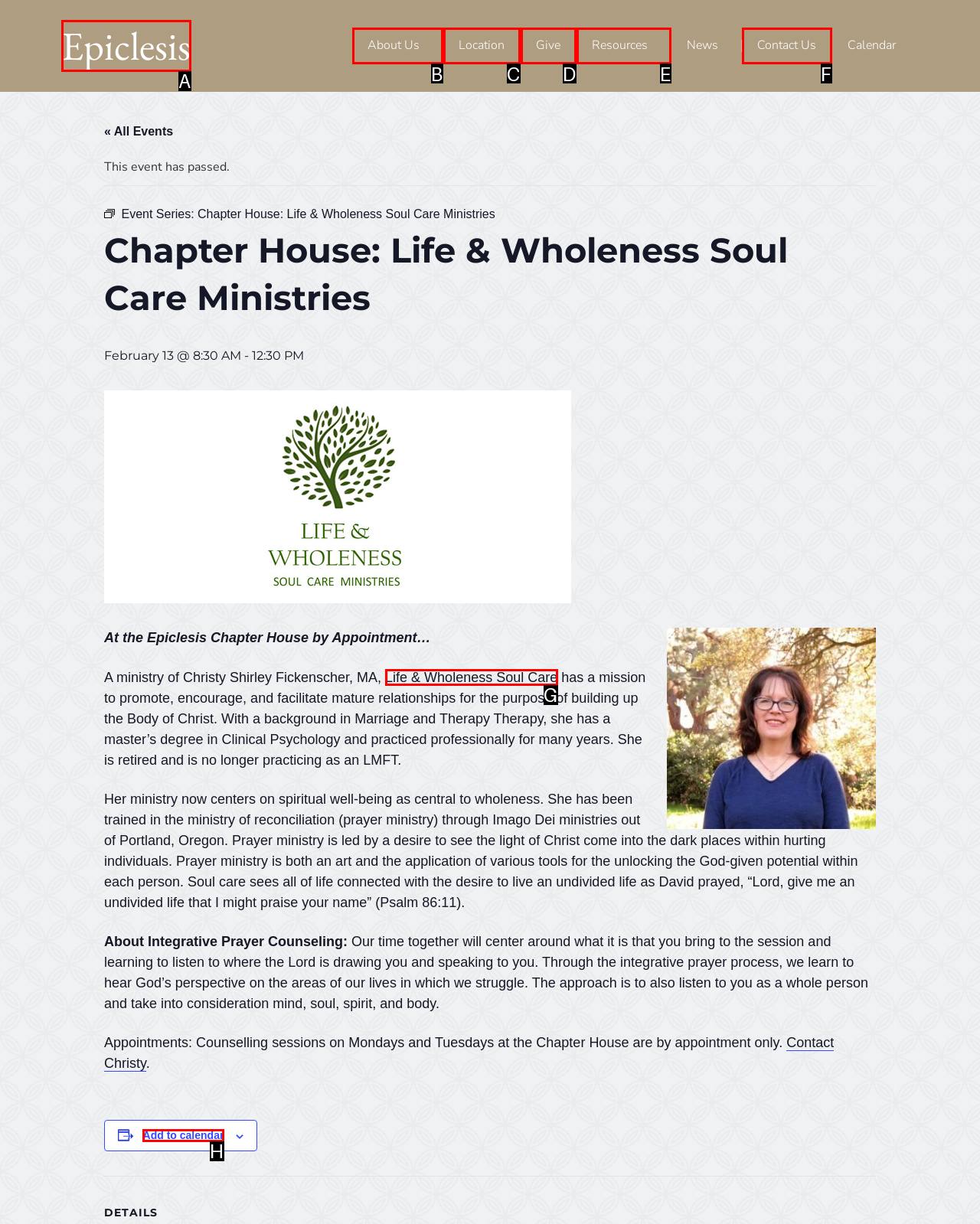Identify the letter of the UI element you should interact with to perform the task: Click the 'Life & Wholeness Soul Care' link
Reply with the appropriate letter of the option.

G